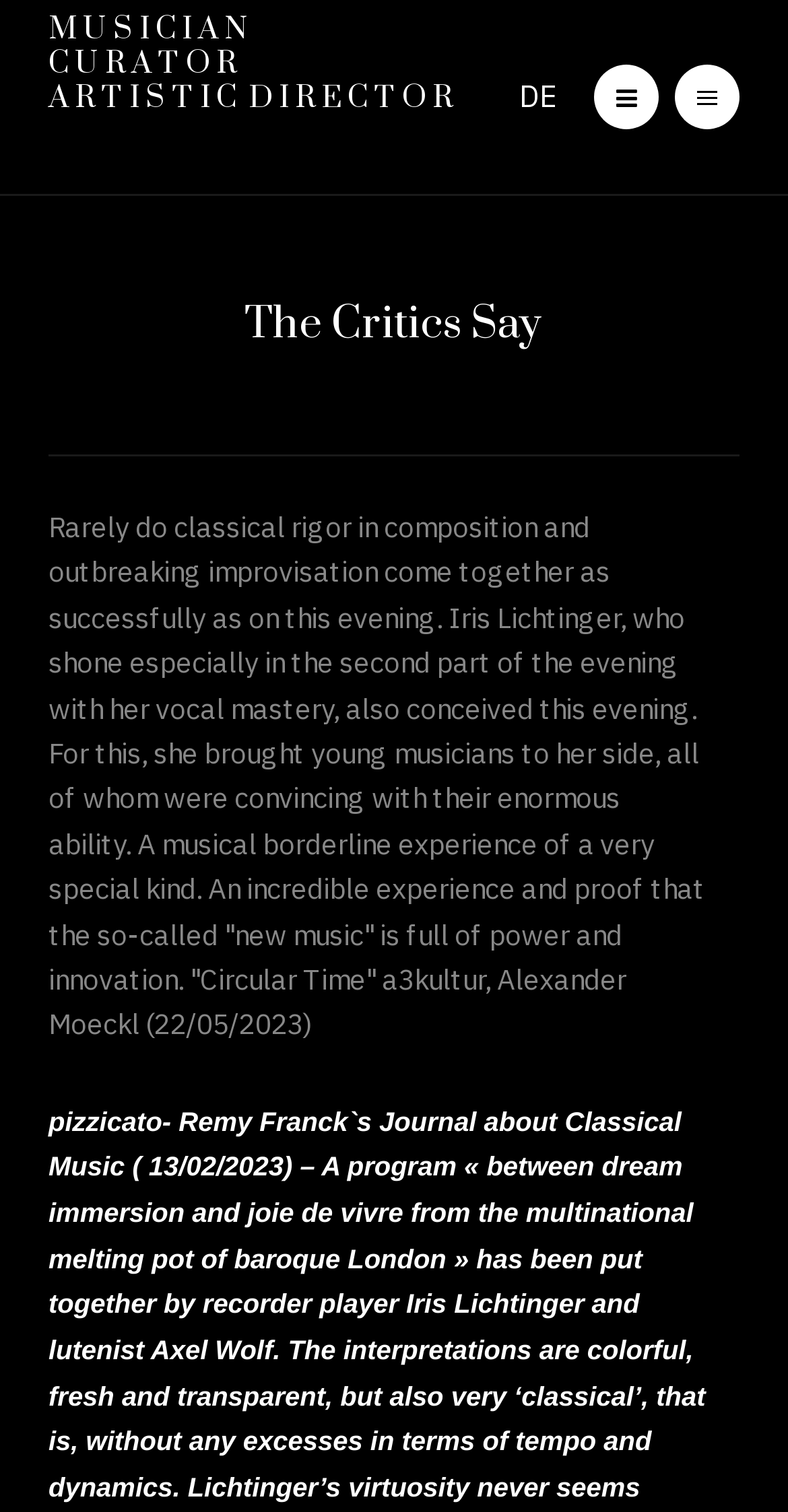Who is the author of the quote on the webpage?
Observe the image and answer the question with a one-word or short phrase response.

Alexander Moeckl